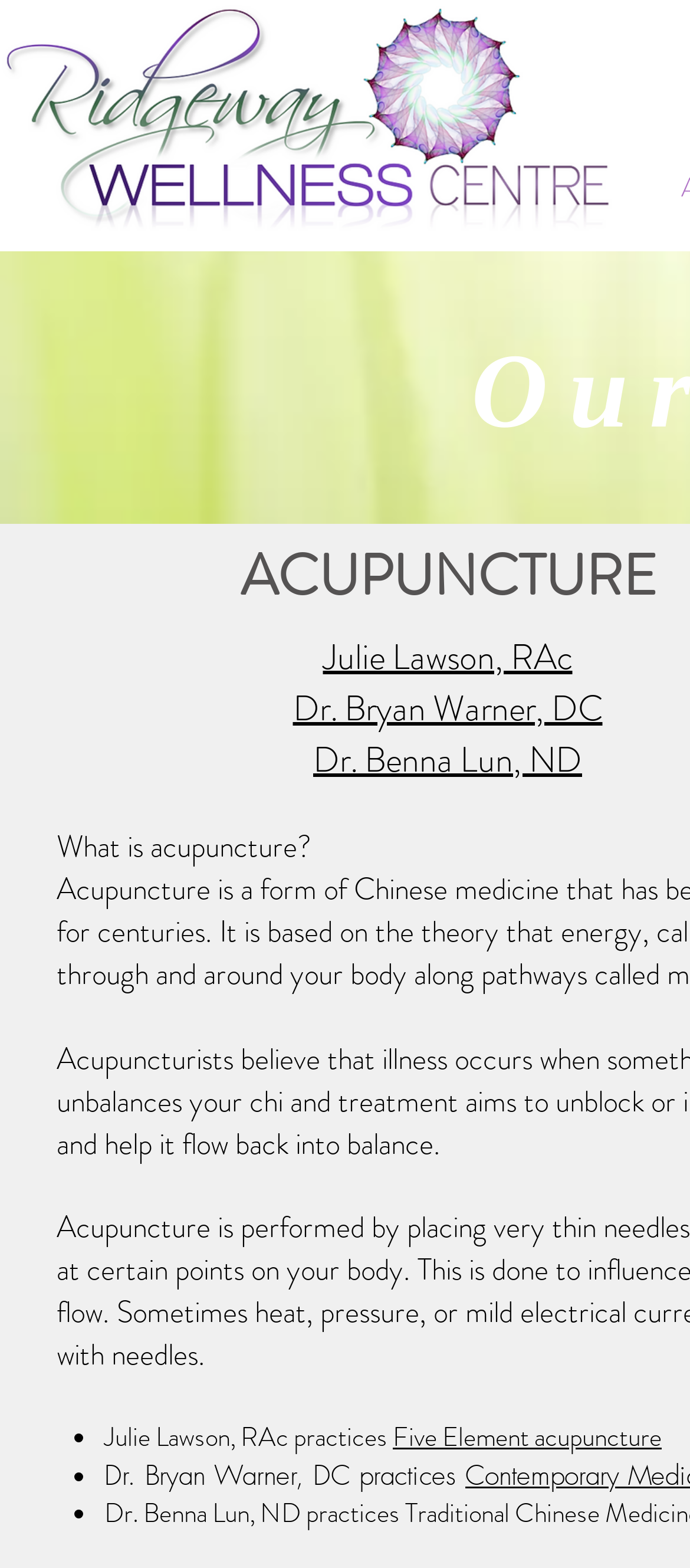Find the bounding box of the web element that fits this description: "Five Element acupuncture".

[0.569, 0.904, 0.959, 0.929]